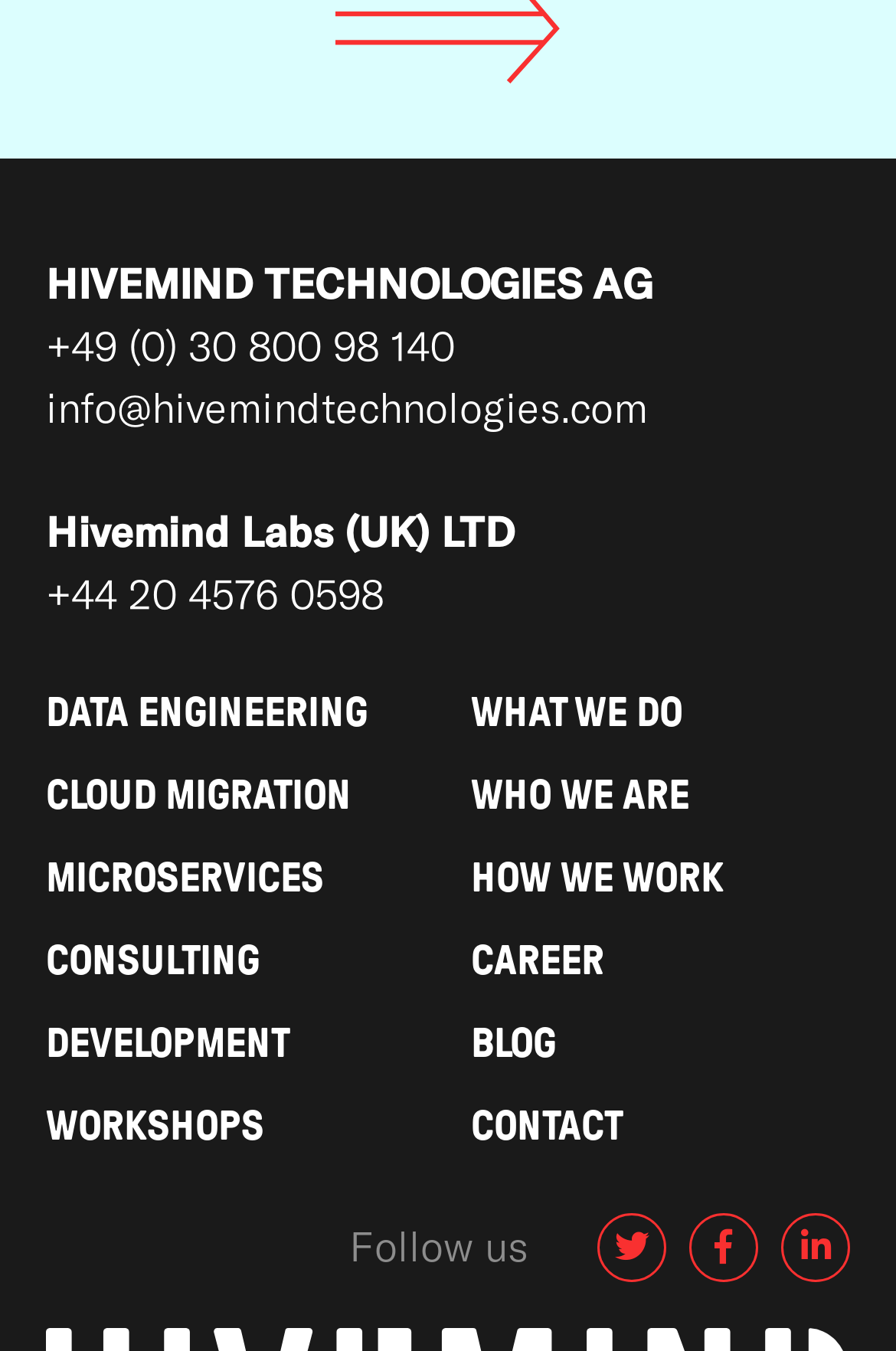What is the phone number of Hivemind Labs (UK) LTD?
Use the information from the screenshot to give a comprehensive response to the question.

The phone number of Hivemind Labs (UK) LTD can be found in the top section of the webpage, which is '+44 20 4576 0598'.